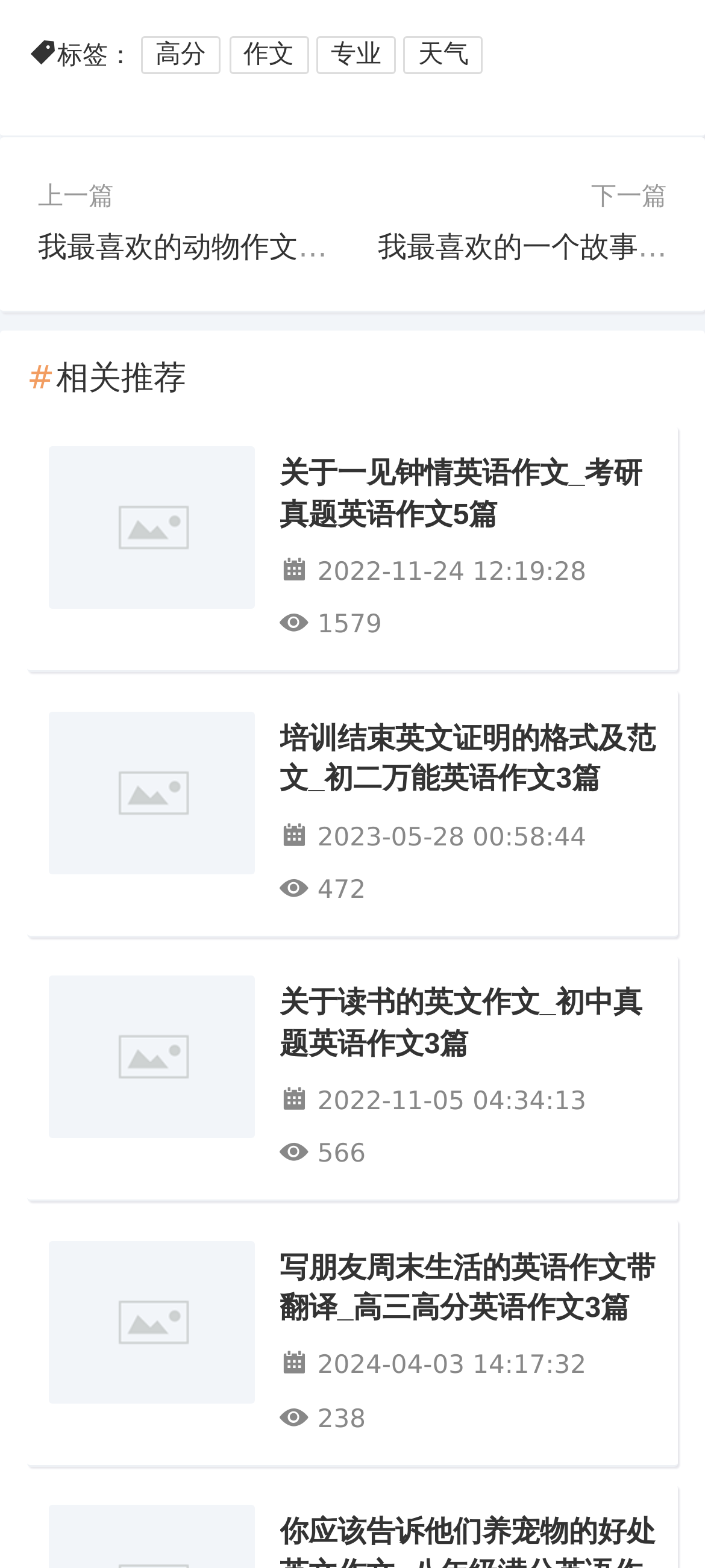Please analyze the image and give a detailed answer to the question:
What is the number of views for the second article?

The second article has a static text '472' below the time, which indicates the number of views for the article.